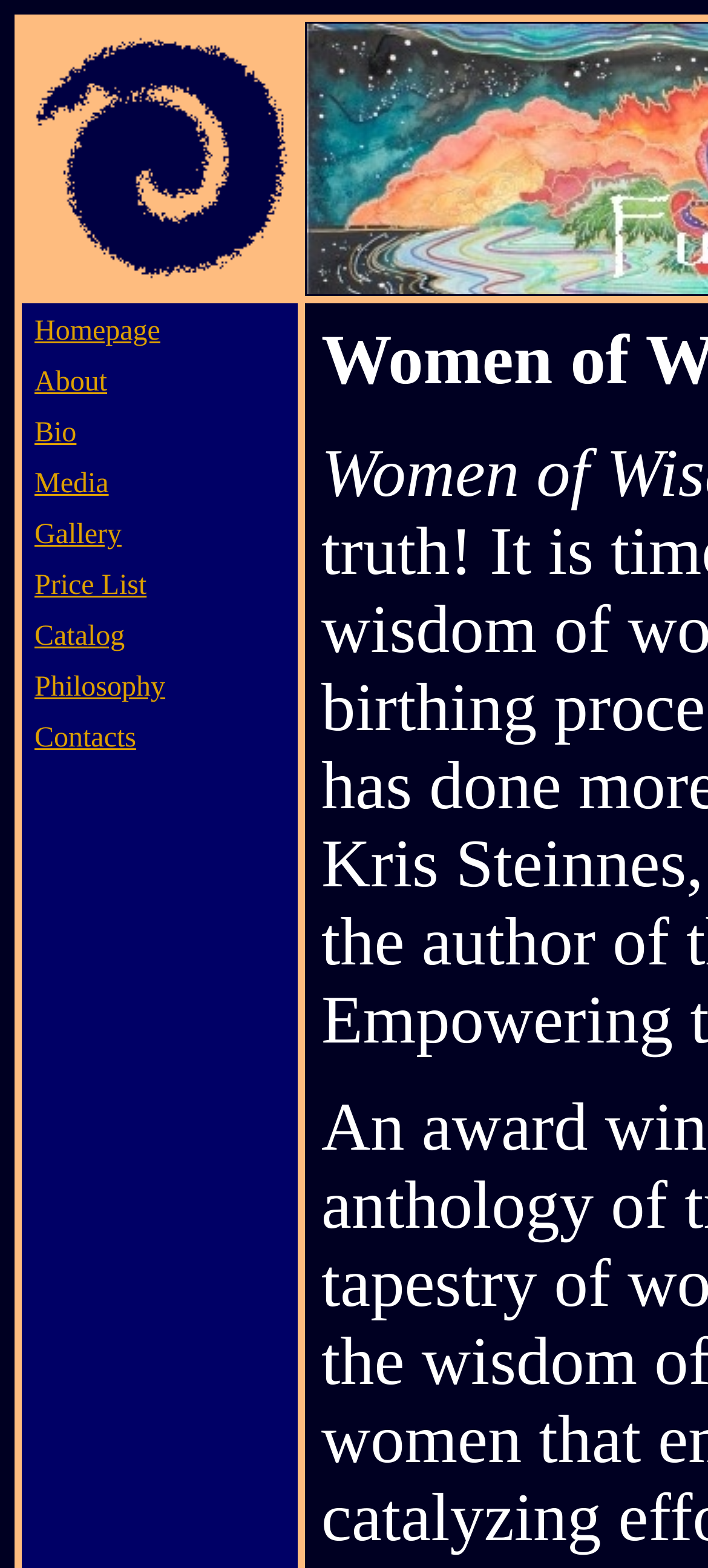Answer the question in one word or a short phrase:
How many rows are in the navigation table?

9